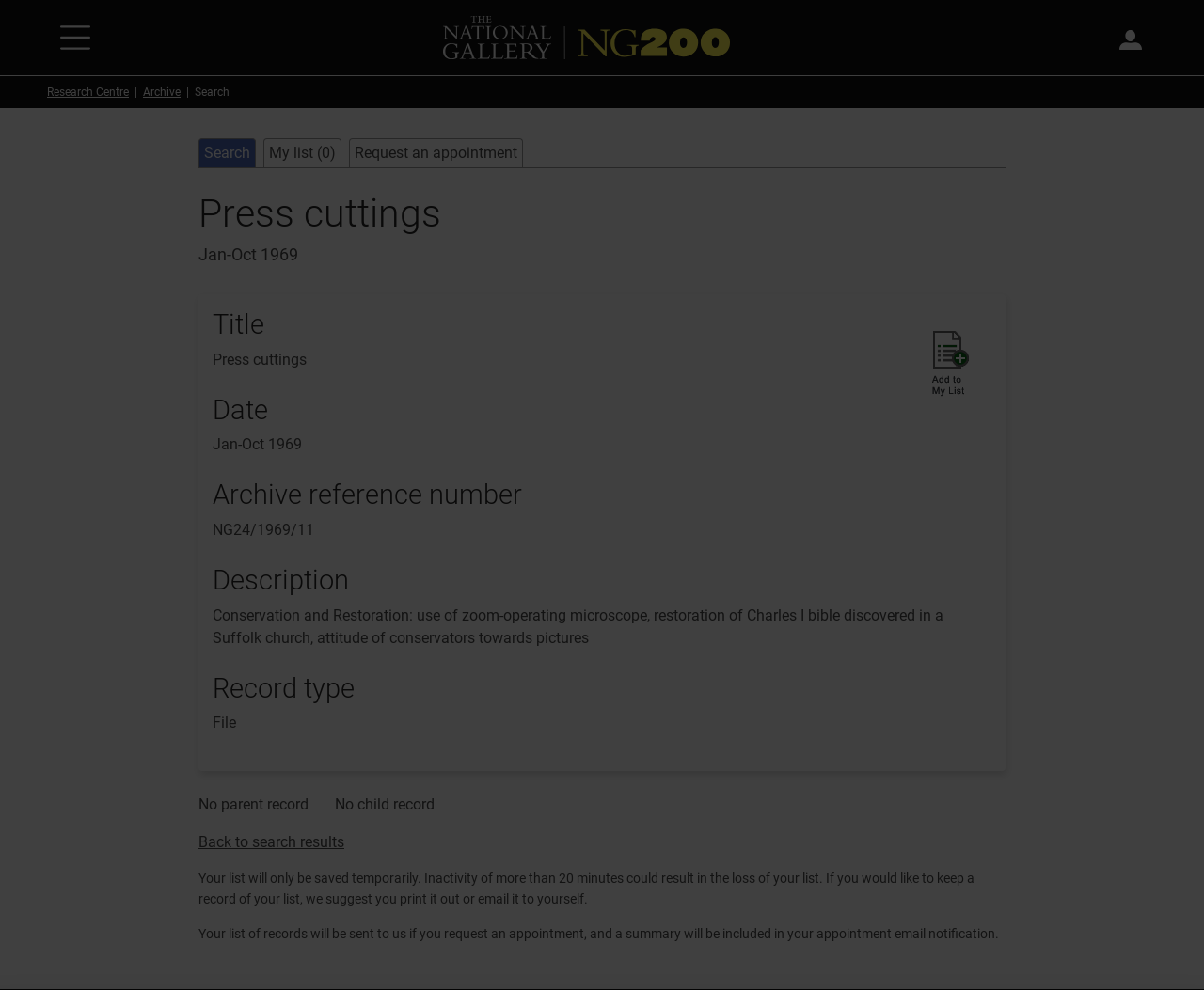What is the date range of the press cuttings?
Please answer using one word or phrase, based on the screenshot.

Jan-Oct 1969